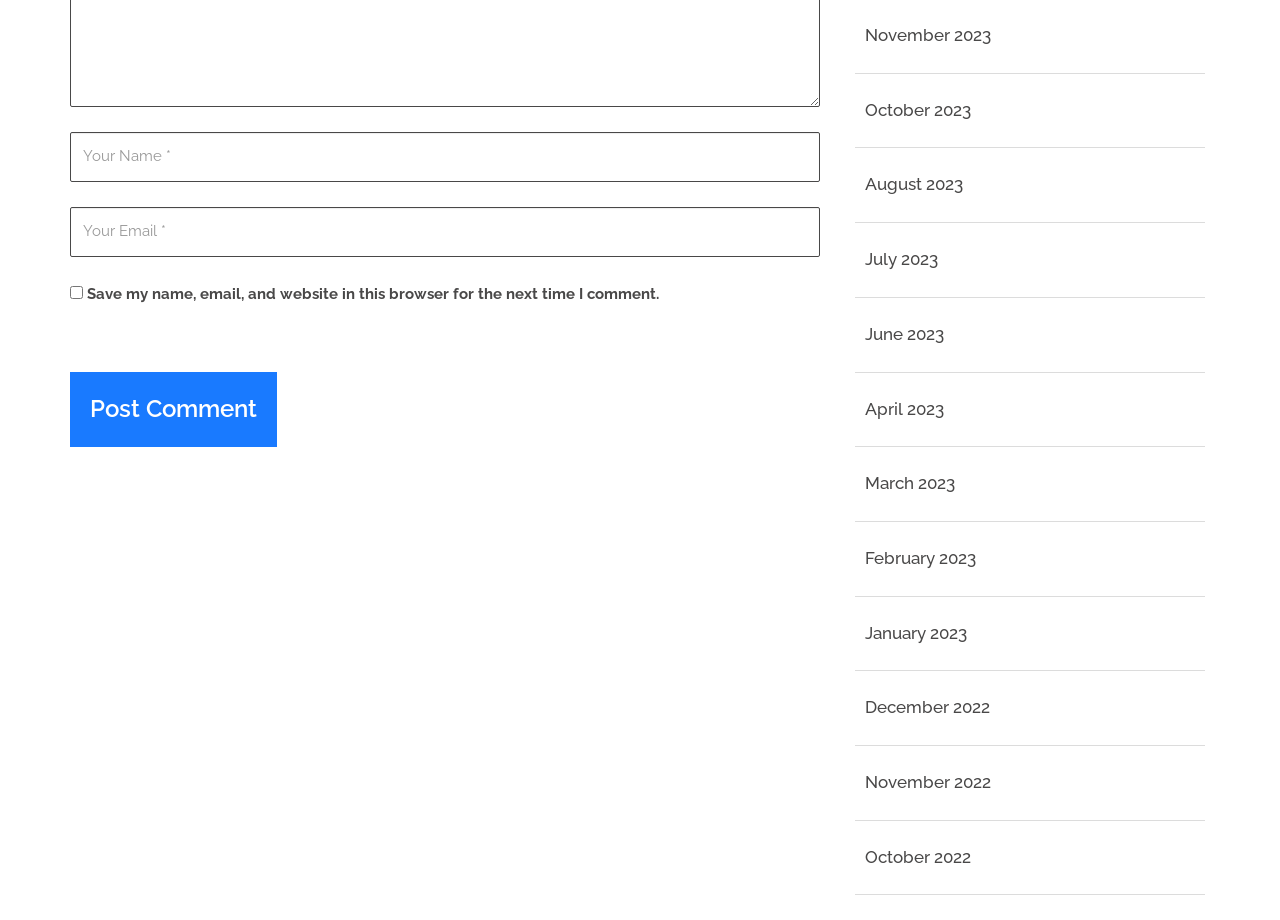Determine the bounding box coordinates for the element that should be clicked to follow this instruction: "Post a comment". The coordinates should be given as four float numbers between 0 and 1, in the format [left, top, right, bottom].

[0.055, 0.404, 0.217, 0.485]